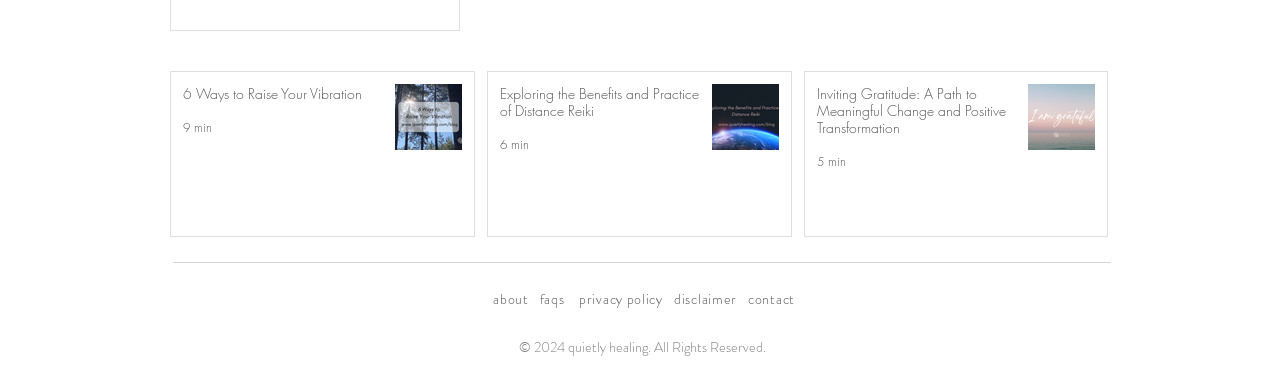Calculate the bounding box coordinates of the UI element given the description: "privacy policy".

[0.45, 0.708, 0.523, 0.835]